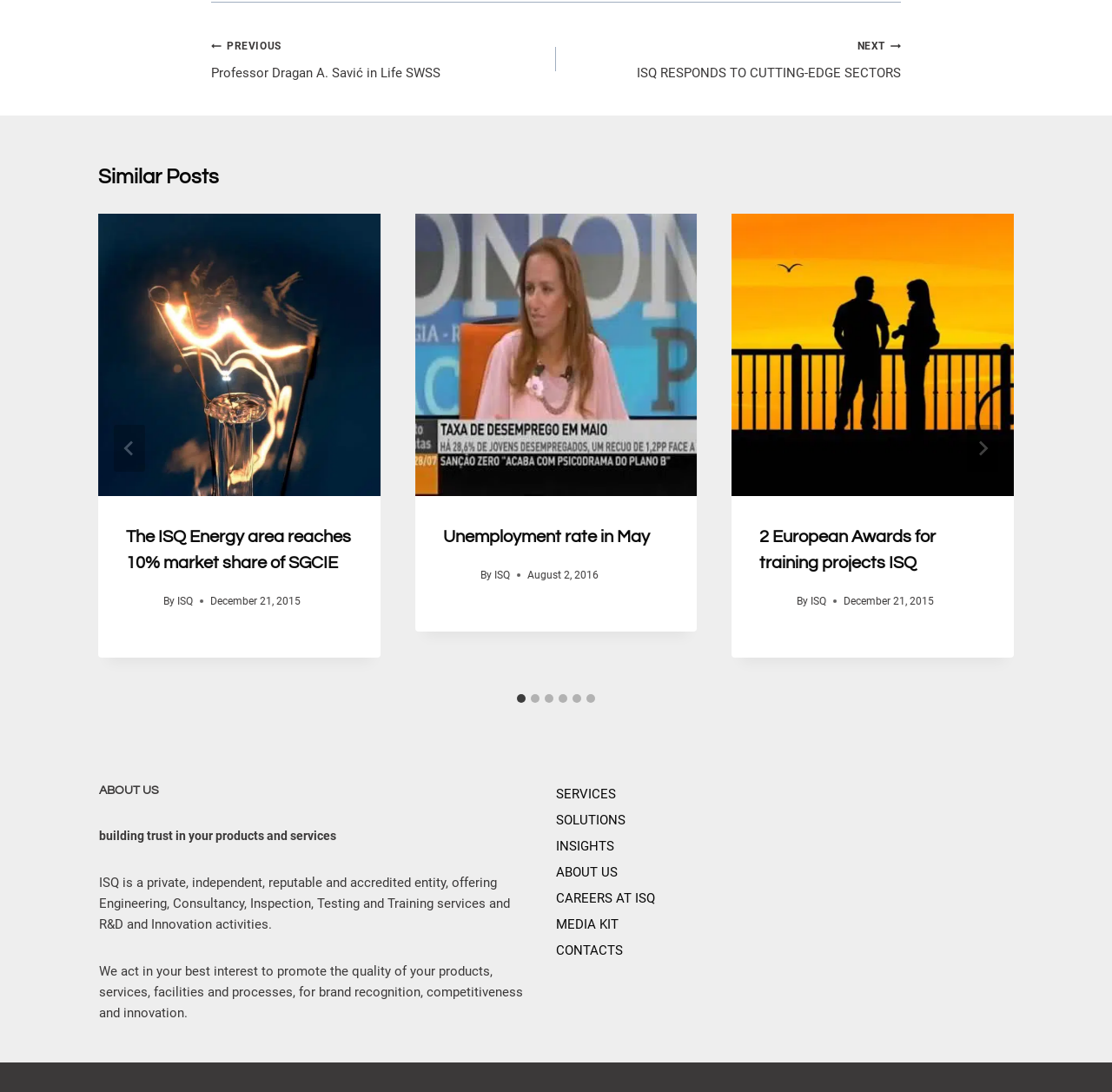Determine the bounding box for the UI element that matches this description: "SOLUTIONS".

[0.5, 0.739, 0.694, 0.763]